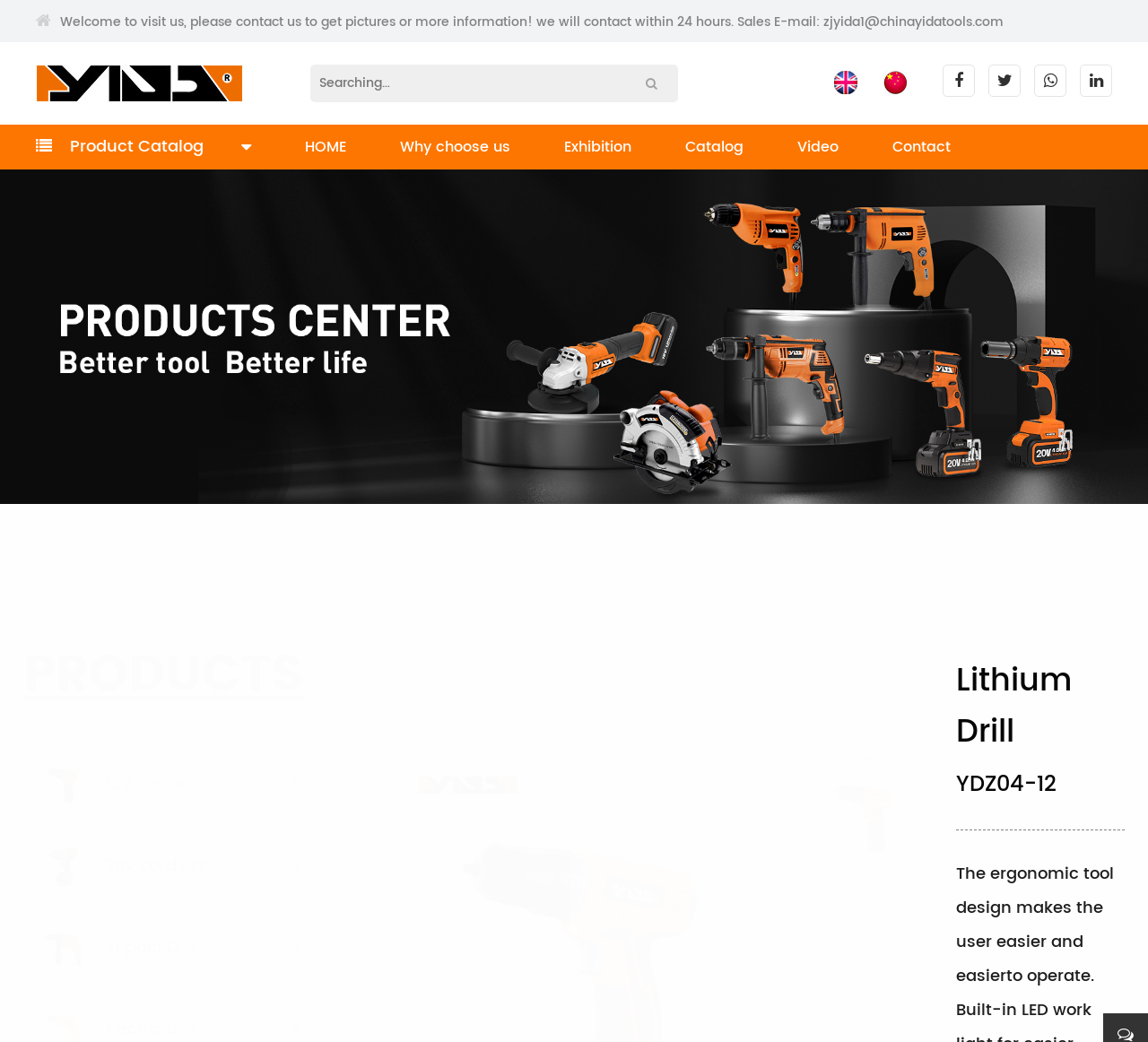Show the bounding box coordinates of the element that should be clicked to complete the task: "Contact us".

[0.717, 0.011, 0.874, 0.031]